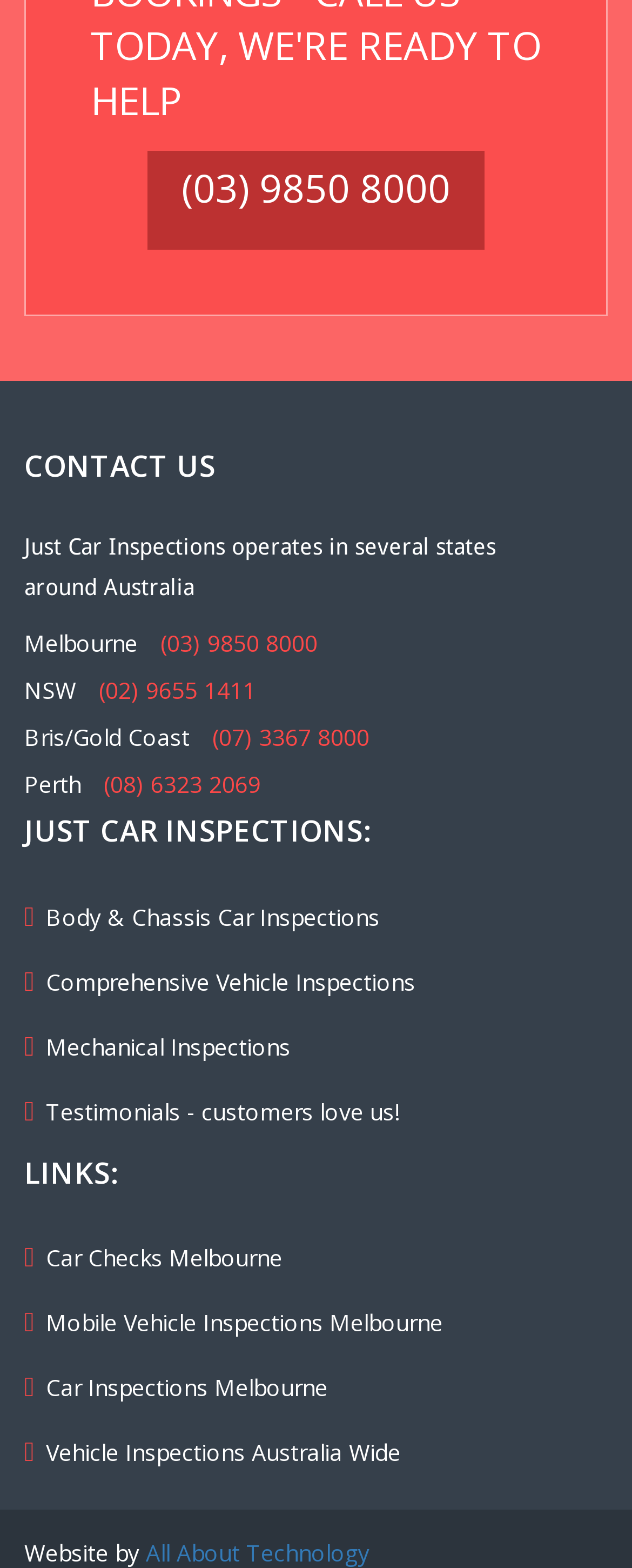Who designed the website?
Respond to the question with a well-detailed and thorough answer.

I looked at the bottom of the webpage and found the text 'Website by' followed by a link to 'All About Technology', which indicates that they designed the website.